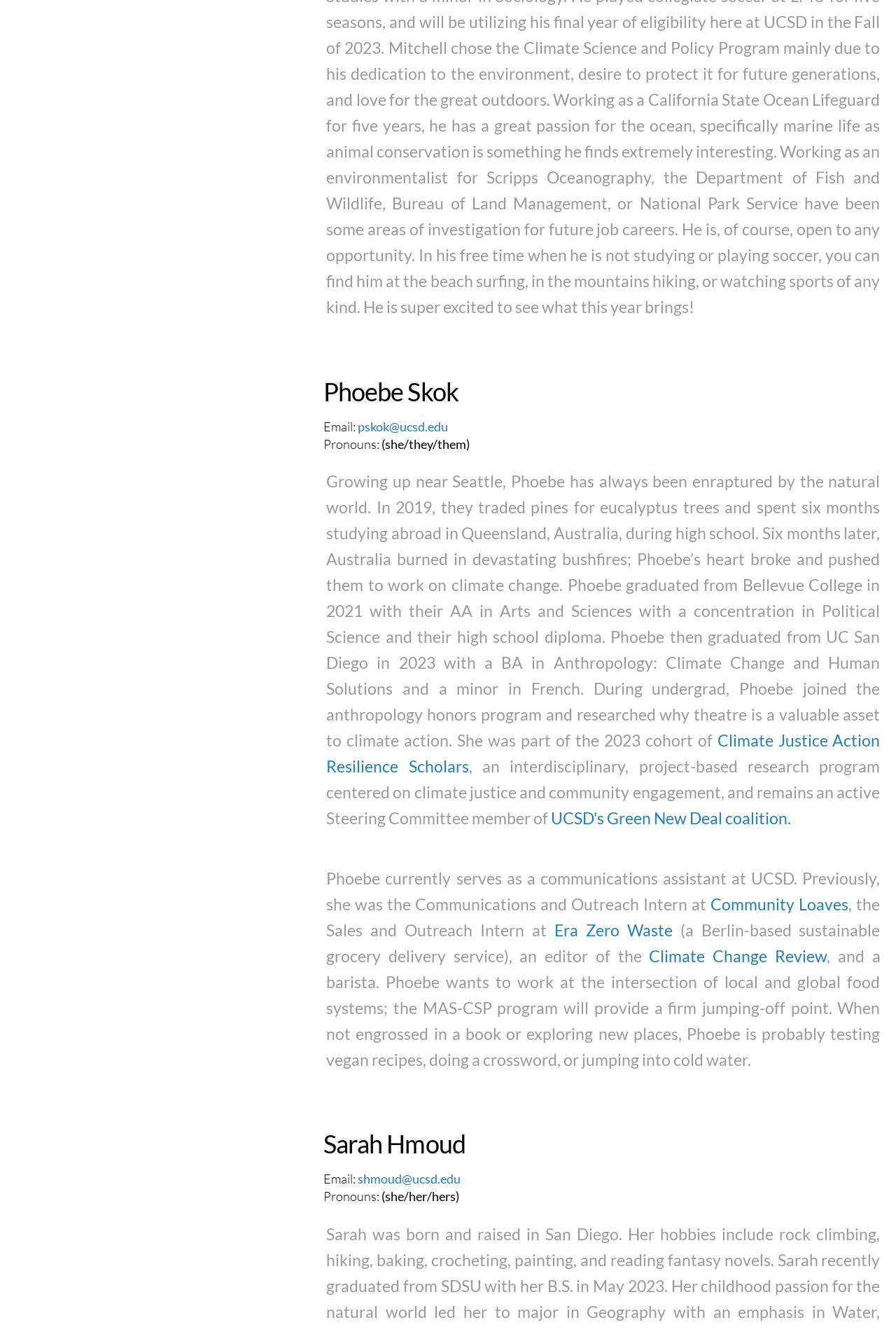What is Phoebe's current role at UCSD?
Please provide a comprehensive answer to the question based on the webpage screenshot.

The webpage states that Phoebe currently serves as a communications assistant at UCSD.